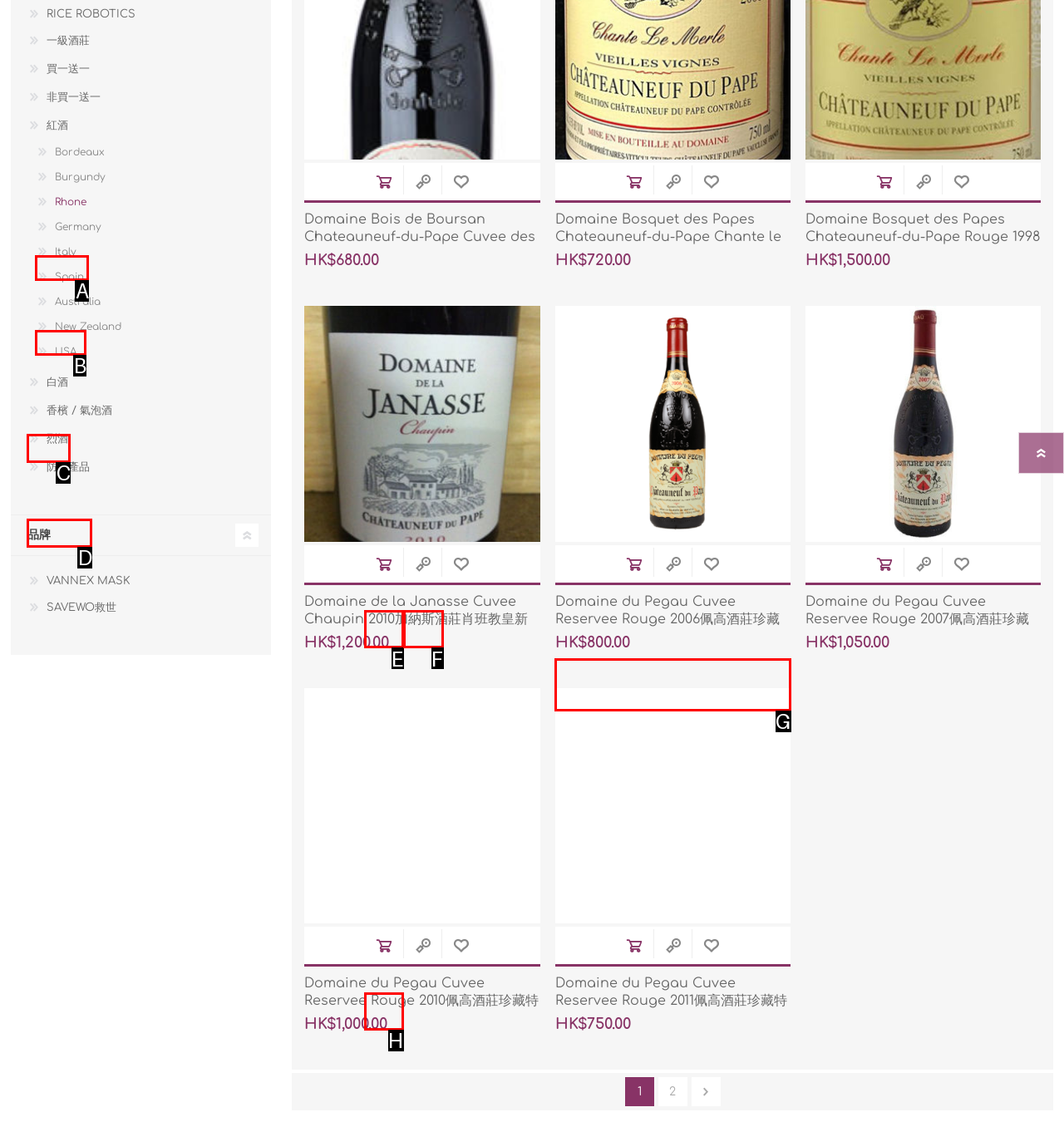Identify the letter corresponding to the UI element that matches this description: 防疫產品
Answer using only the letter from the provided options.

D